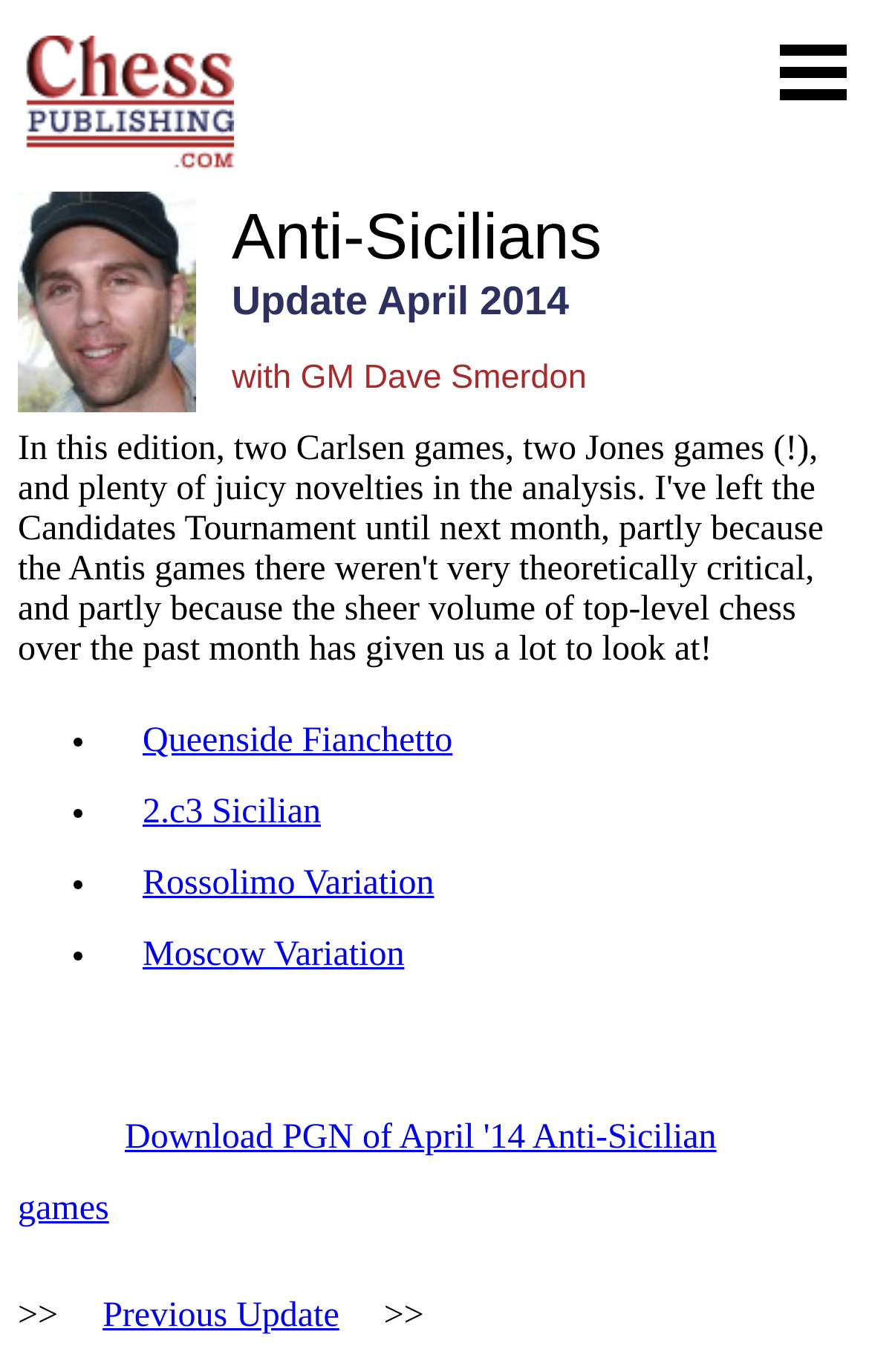Find the bounding box coordinates of the element I should click to carry out the following instruction: "Go to UBC Campus + Community Planning".

None